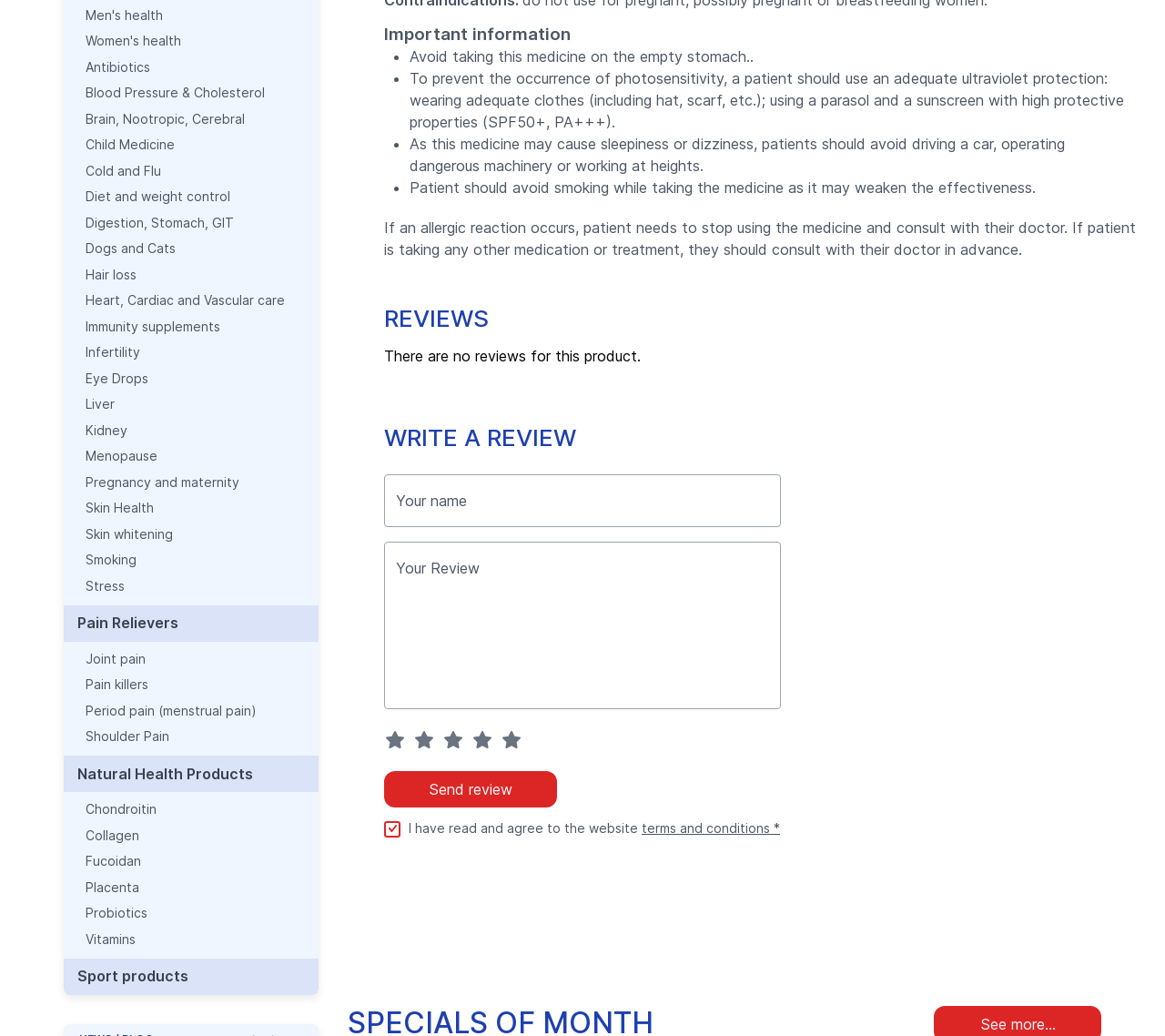Provide the bounding box coordinates for the UI element that is described by this text: "Check DNS". The coordinates should be in the form of four float numbers between 0 and 1: [left, top, right, bottom].

None